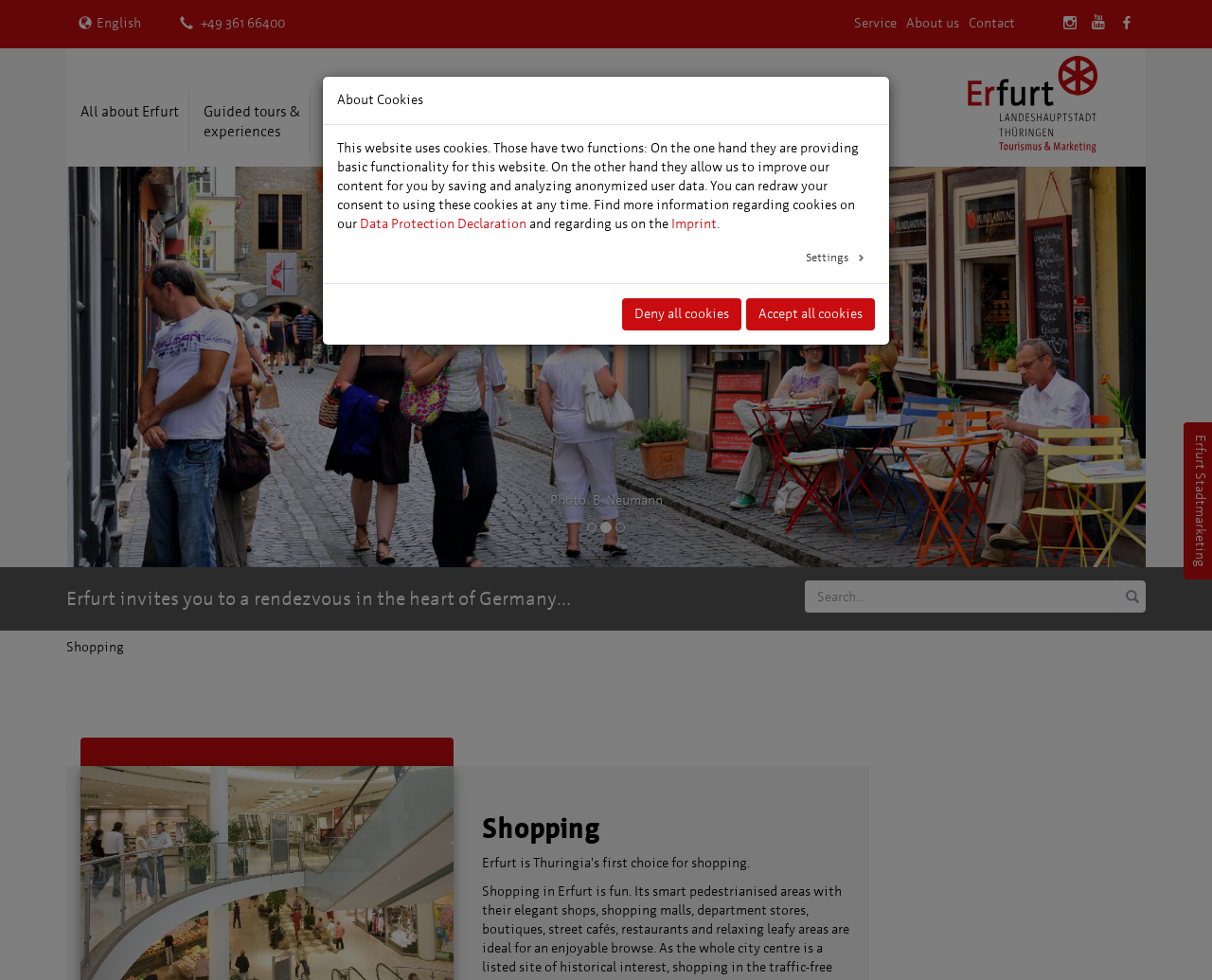What is the main topic of the webpage?
Based on the image, give a concise answer in the form of a single word or short phrase.

Shopping